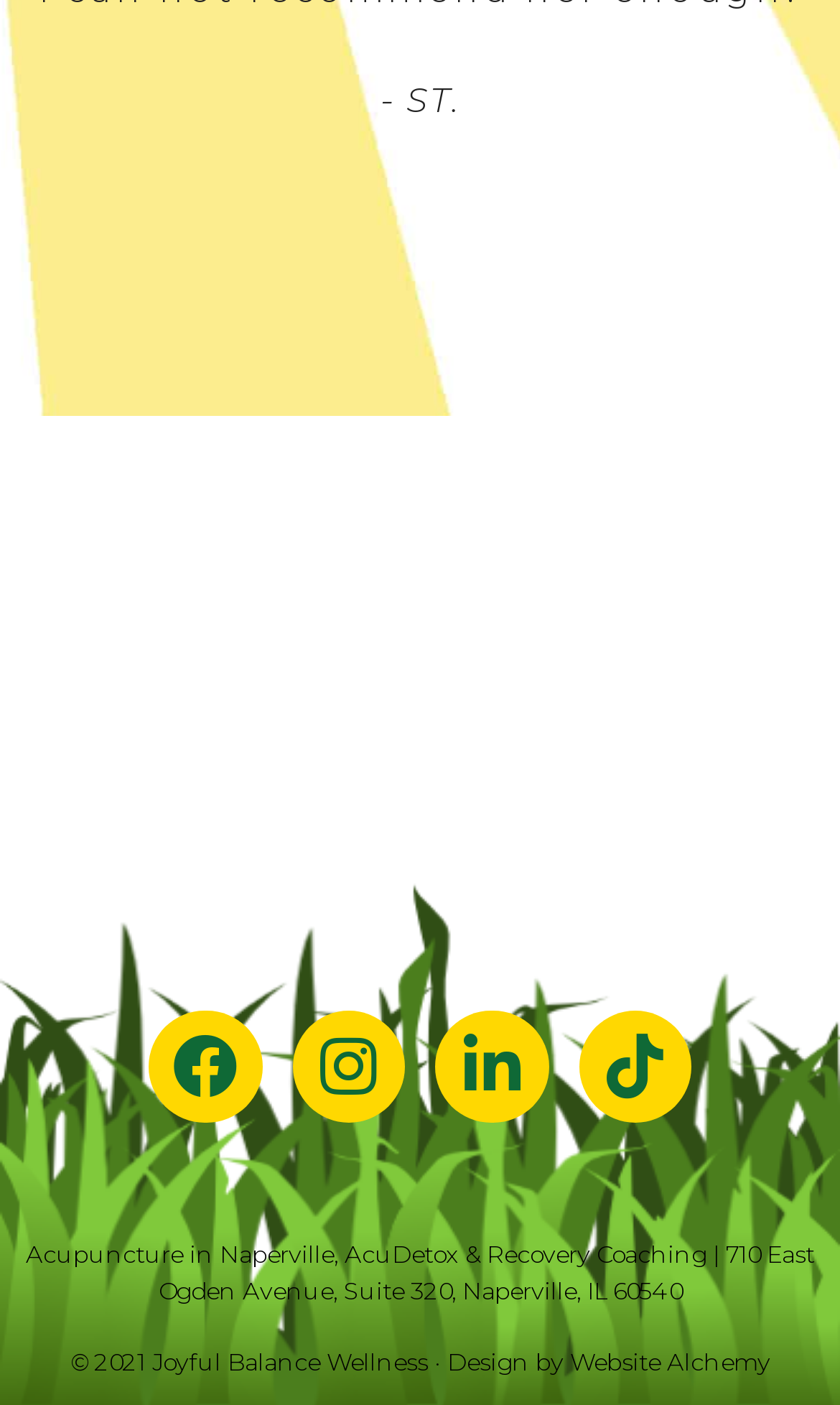Provide the bounding box coordinates of the HTML element described by the text: "Recovery Coaching". The coordinates should be in the format [left, top, right, bottom] with values between 0 and 1.

[0.579, 0.882, 0.841, 0.904]